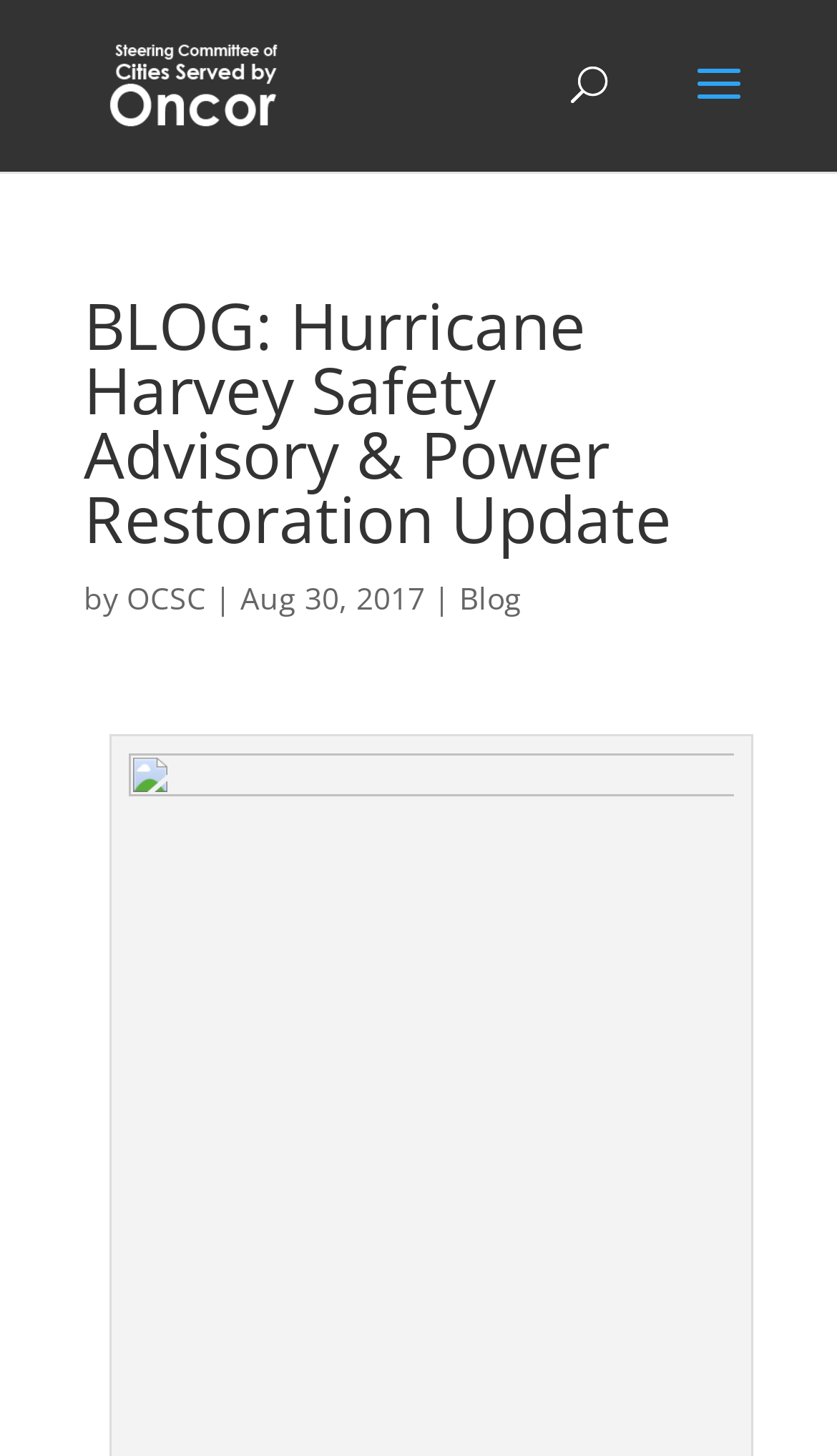Using the provided description OCSC, find the bounding box coordinates for the UI element. Provide the coordinates in (top-left x, top-left y, bottom-right x, bottom-right y) format, ensuring all values are between 0 and 1.

[0.151, 0.397, 0.246, 0.425]